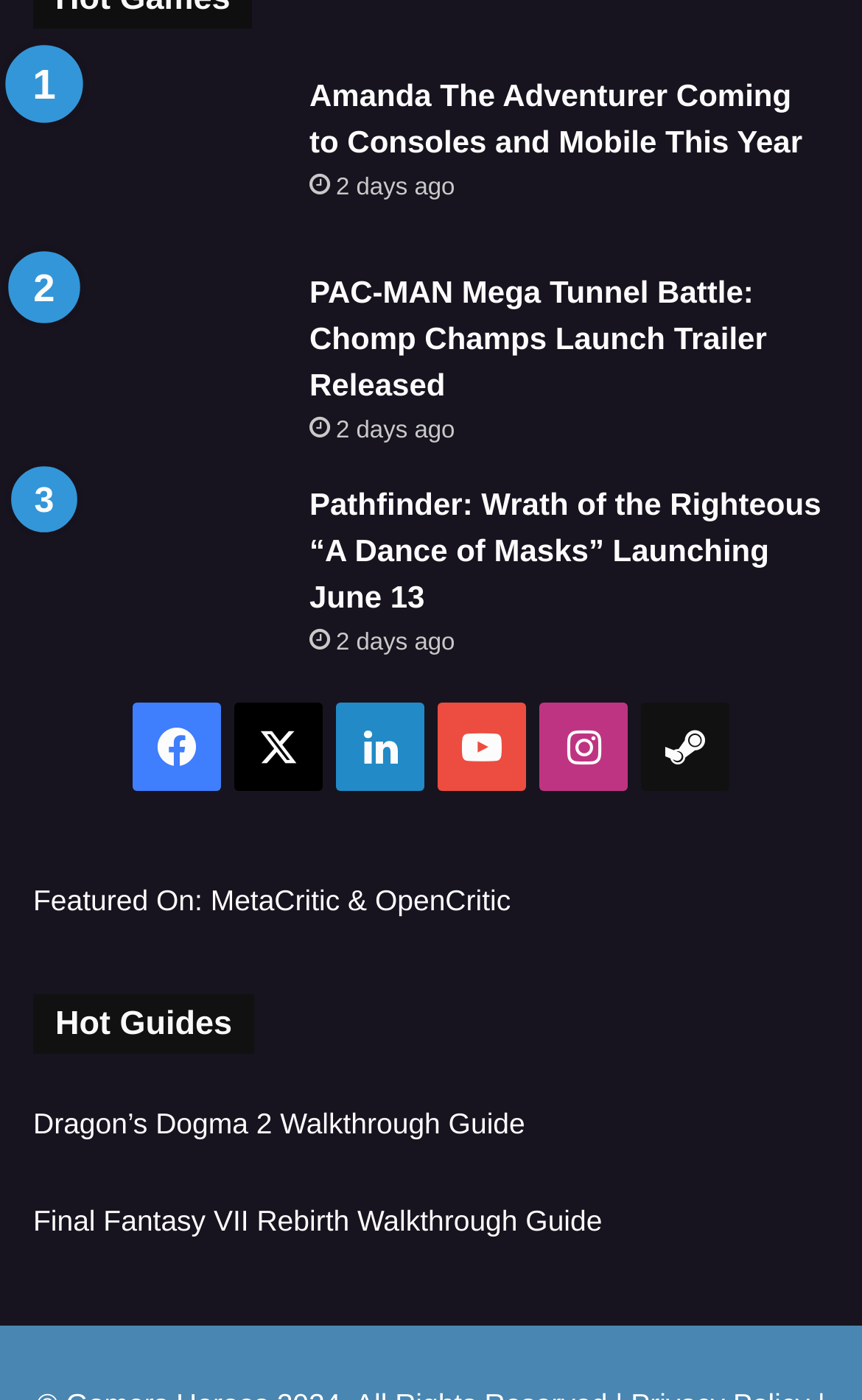Please specify the bounding box coordinates of the clickable region necessary for completing the following instruction: "Read about Amanda The Adventurer Coming to Consoles and Mobile This Year". The coordinates must consist of four float numbers between 0 and 1, i.e., [left, top, right, bottom].

[0.038, 0.052, 0.321, 0.17]